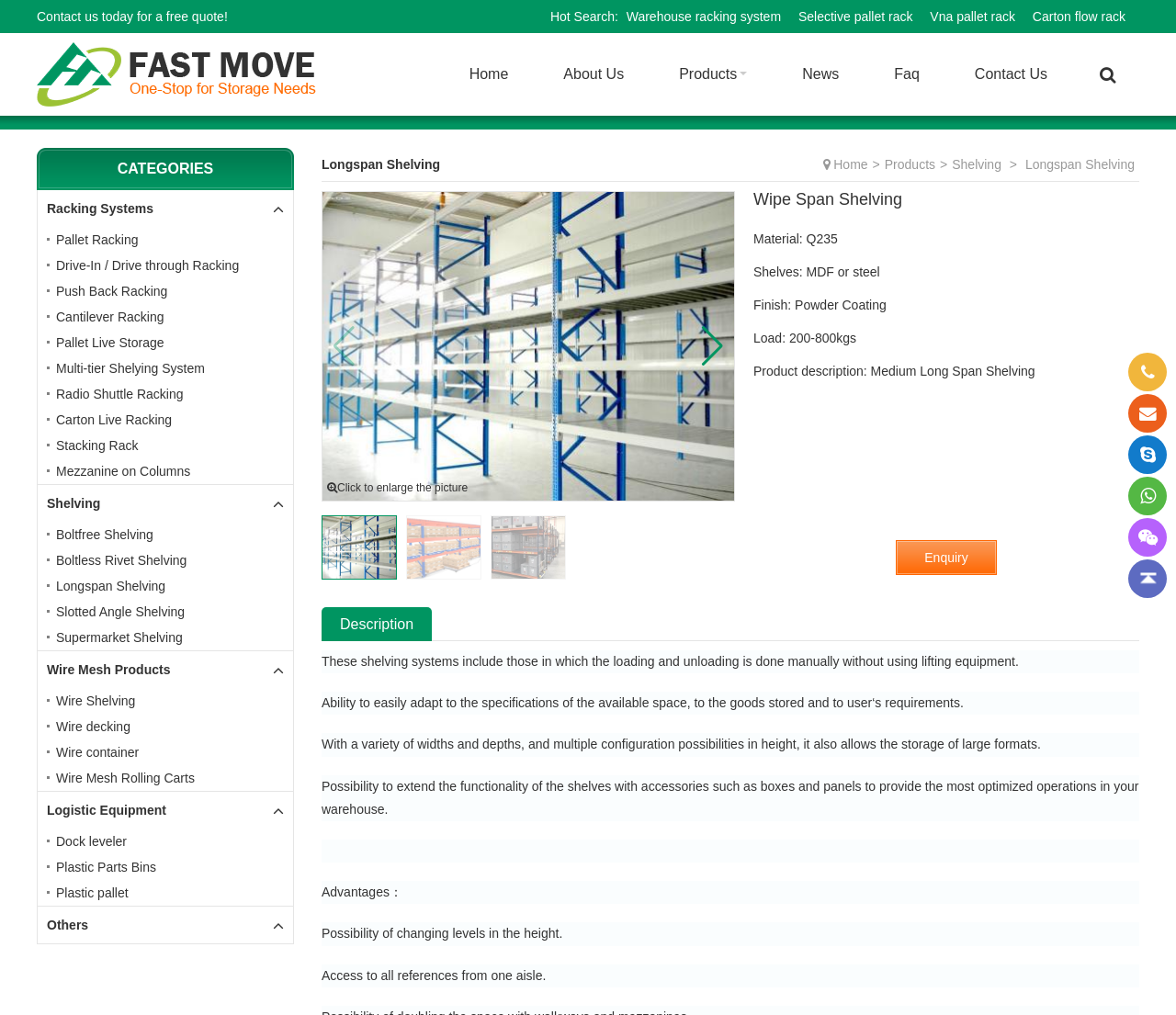Provide the bounding box coordinates of the UI element that matches the description: "Wire Mesh Rolling Carts".

[0.04, 0.754, 0.241, 0.779]